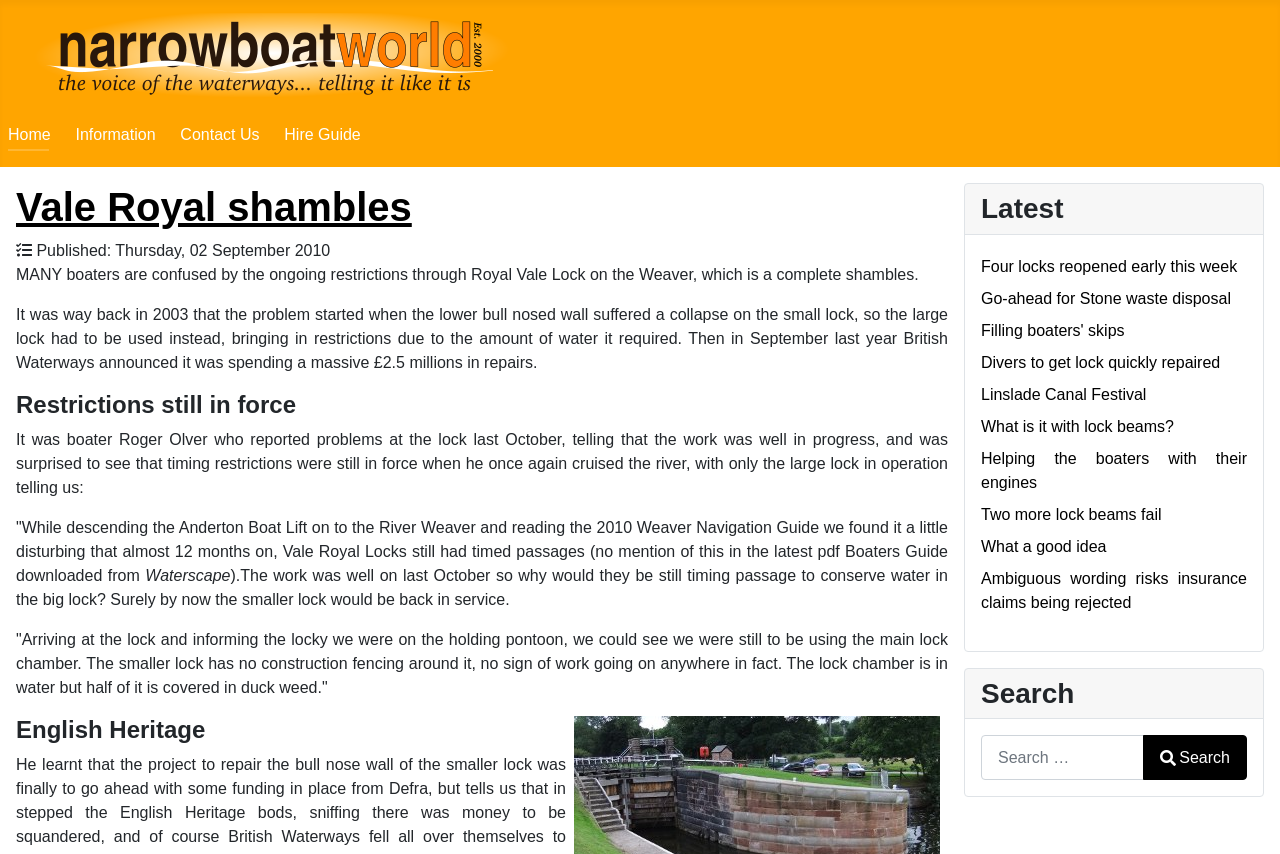What is the main topic of the webpage?
Look at the image and answer the question with a single word or phrase.

Canal and waterways